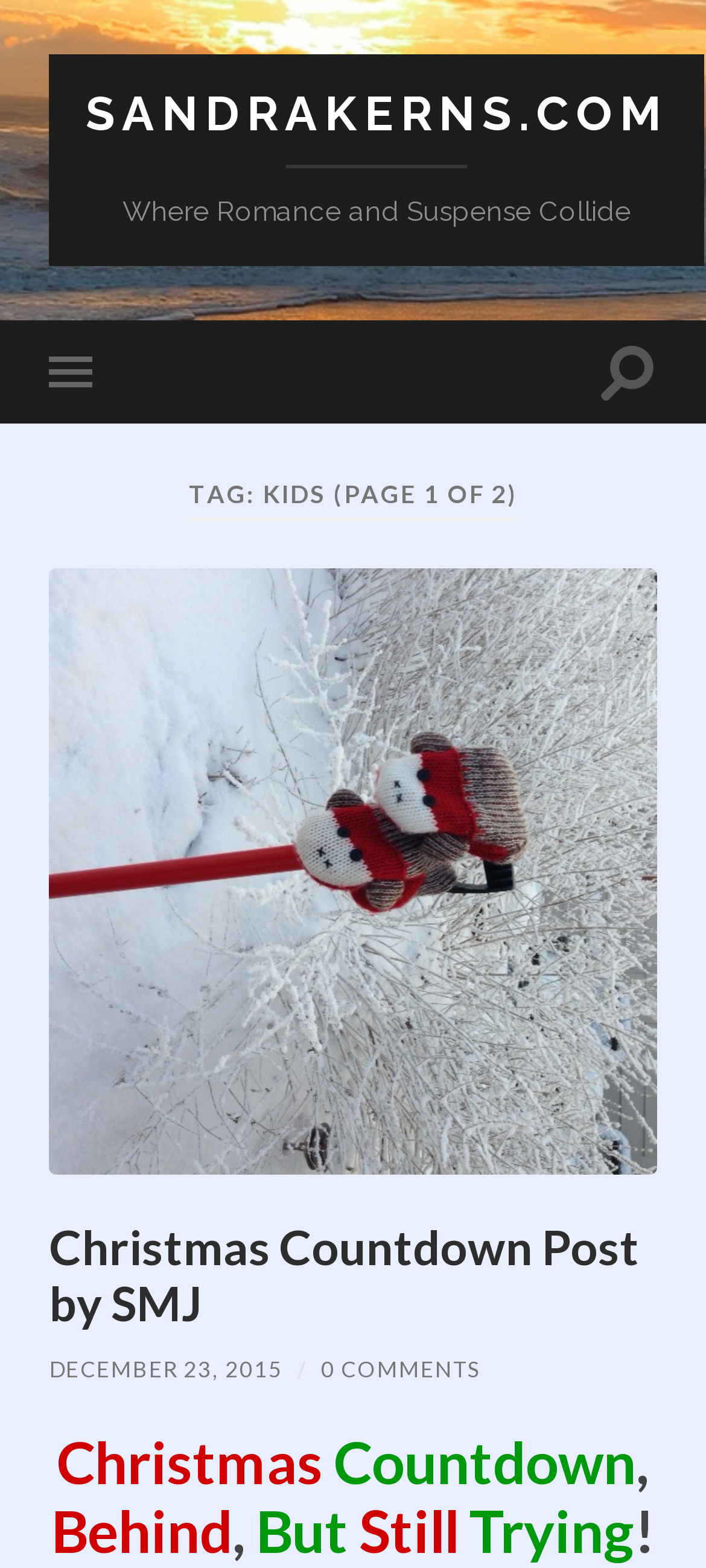Describe all the significant parts and information present on the webpage.

The webpage appears to be a blog or article page focused on kids, with a prominent header section at the top. The header features a link to the website's main page, "SANDRAKERNS.COM", positioned near the top-left corner. Below this link is a static text element that reads "Where Romance and Suspense Collide", which is centered horizontally.

To the right of the header section are two buttons, "Toggle mobile menu" and "Toggle search field", which are aligned vertically and positioned near the top-right corner.

The main content area is divided into sections, with a header that reads "TAG: KIDS (PAGE 1 OF 2)" in a larger font size. Below this header is a figure element that takes up most of the width of the page, likely containing an image.

The page features three article summaries or posts, each with a heading and a link. The first post is titled "Christmas Countdown Post by SMJ" and has a link with the same title. The second post is titled "Christmas Countdown, Behind, But Still Trying!" and also has a link. The third post is not explicitly titled, but has a link with the date "DECEMBER 23, 2015" and a comment count of "0 COMMENTS".

The posts are arranged vertically, with the most recent one at the top. Each post has a consistent layout, with the title and link at the top, followed by a separator line and then the post content. The overall layout is clean and easy to navigate, with clear headings and concise text.